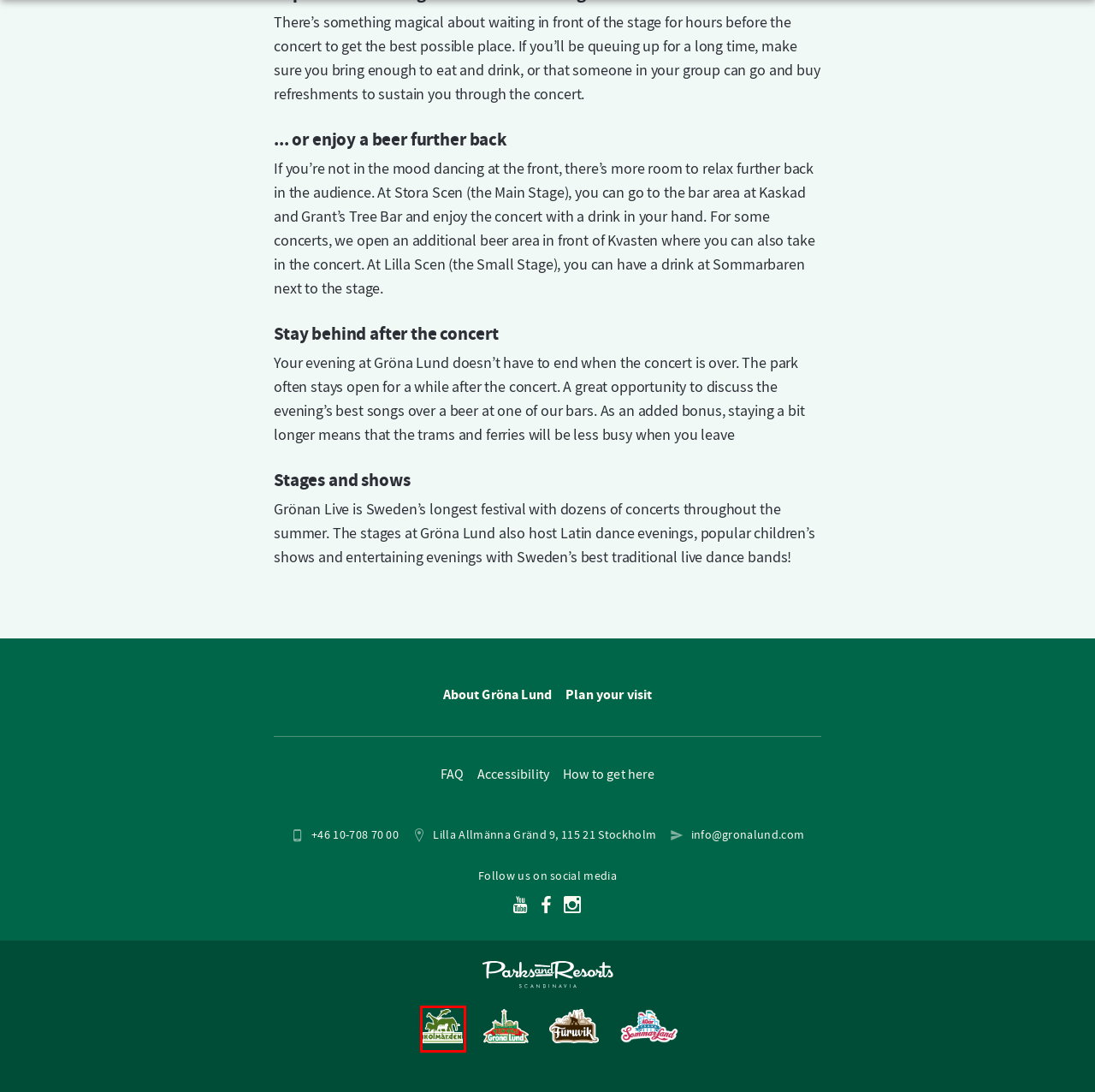Observe the screenshot of a webpage with a red bounding box highlighting an element. Choose the webpage description that accurately reflects the new page after the element within the bounding box is clicked. Here are the candidates:
A. Skara Sommarland
B. Cookie report for website: gronalund.com
C. Furuvik – Välkommen!
D. Hotjar - Privacy Policy
E. LinkedIn Privacy Policy
F. Privacy Policy | Snapchat Privacy
G. Kolmårdens djurpark
H. Microsoft مەخپىيەتلىك باياناتى - Microsoft تا مەخپىيەتلىك

G